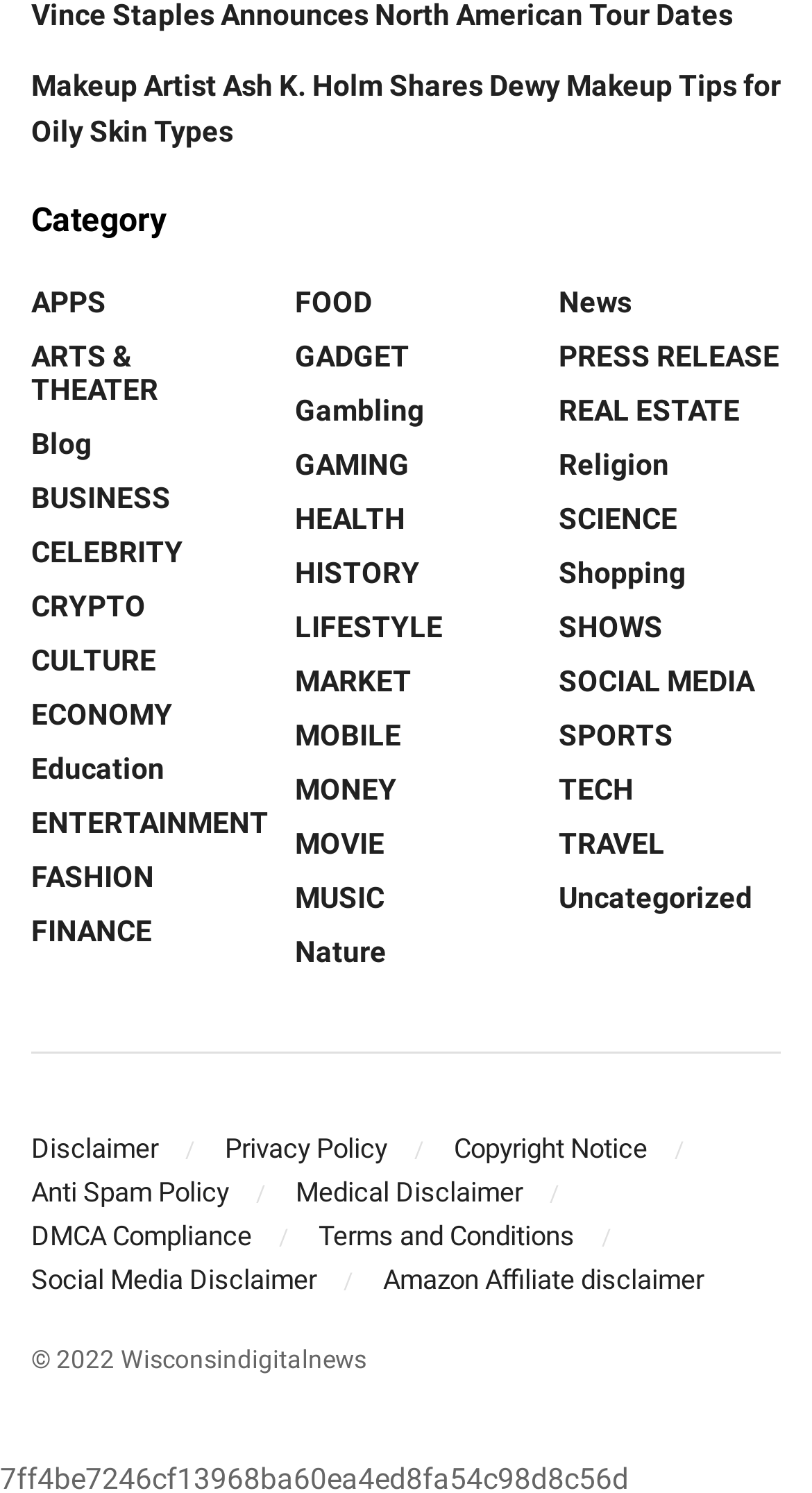Identify the bounding box coordinates for the UI element described as: "Medical Disclaimer".

[0.364, 0.782, 0.644, 0.803]